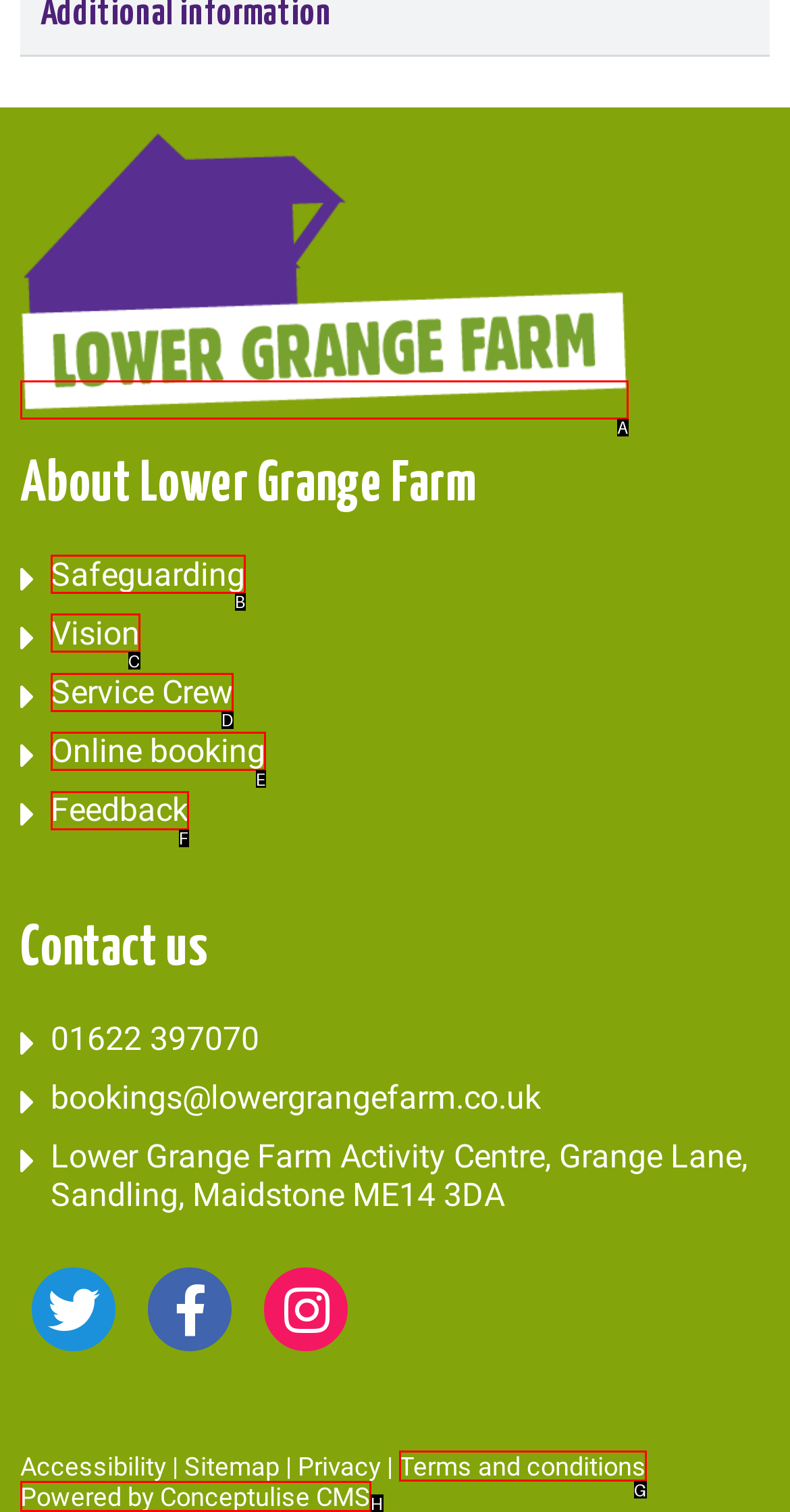Looking at the description: Service Crew, identify which option is the best match and respond directly with the letter of that option.

D